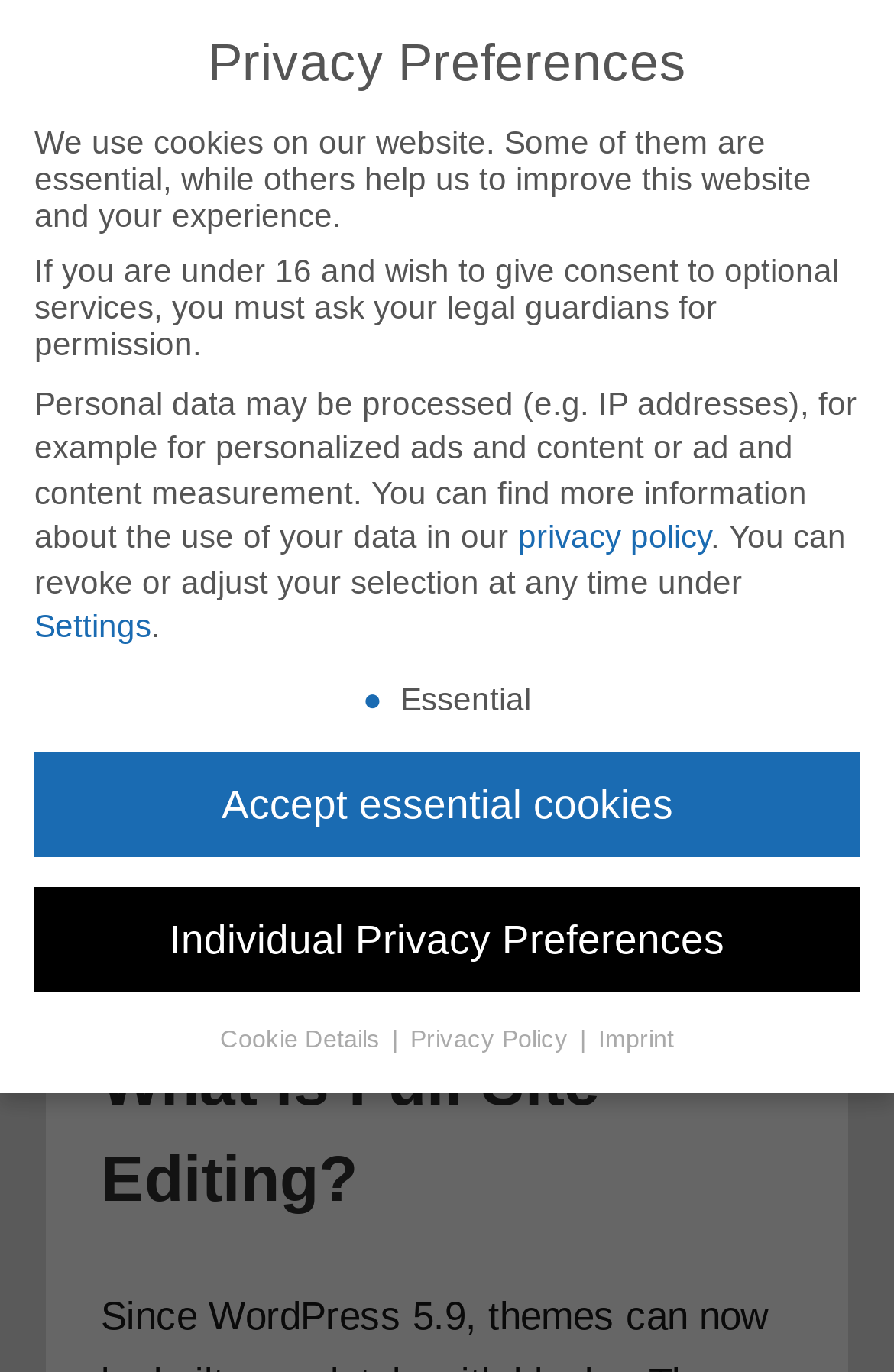Can you show the bounding box coordinates of the region to click on to complete the task described in the instruction: "go to the imprint page"?

[0.669, 0.745, 0.754, 0.768]